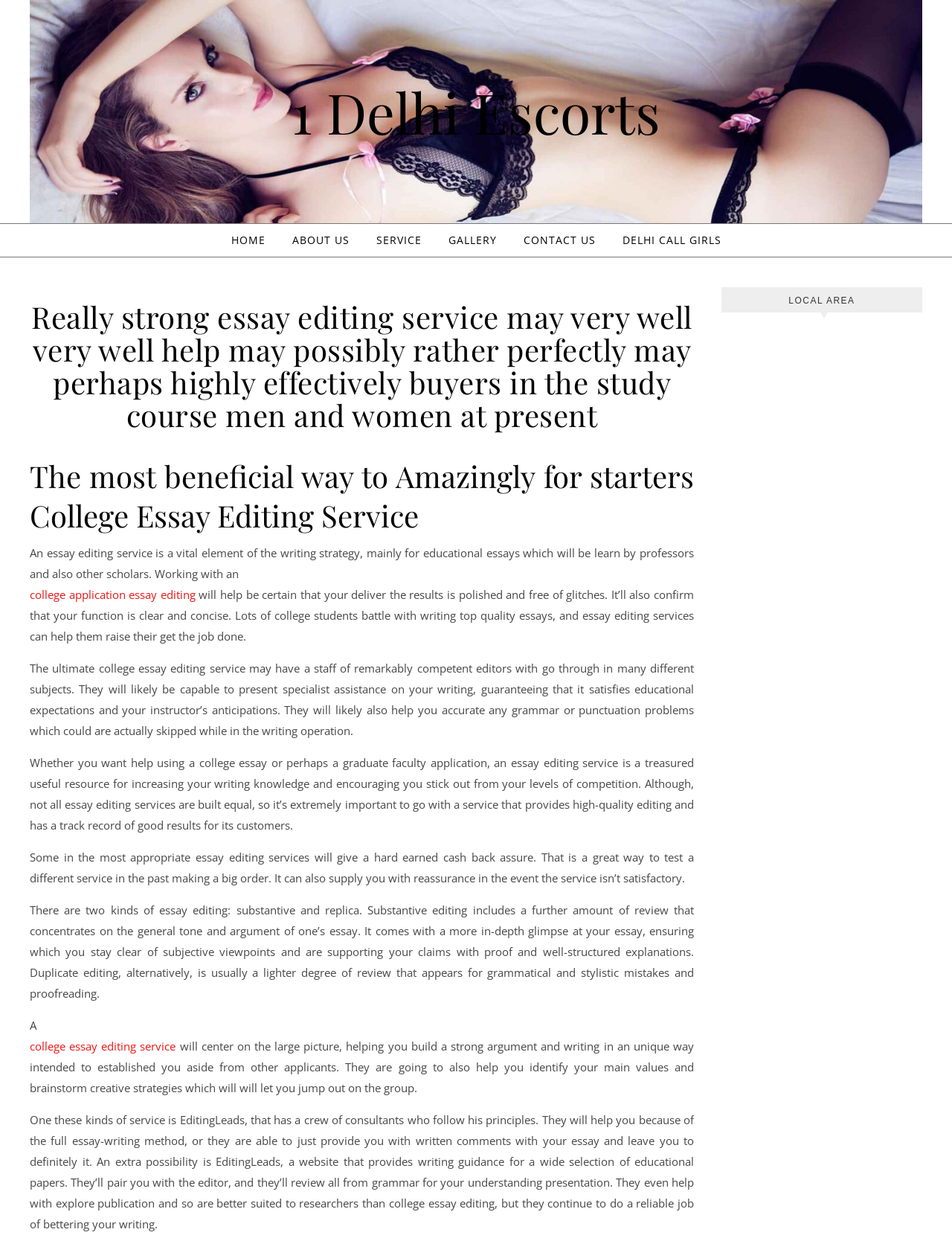What is the purpose of an essay editing service?
From the screenshot, provide a brief answer in one word or phrase.

To help with writing strategy